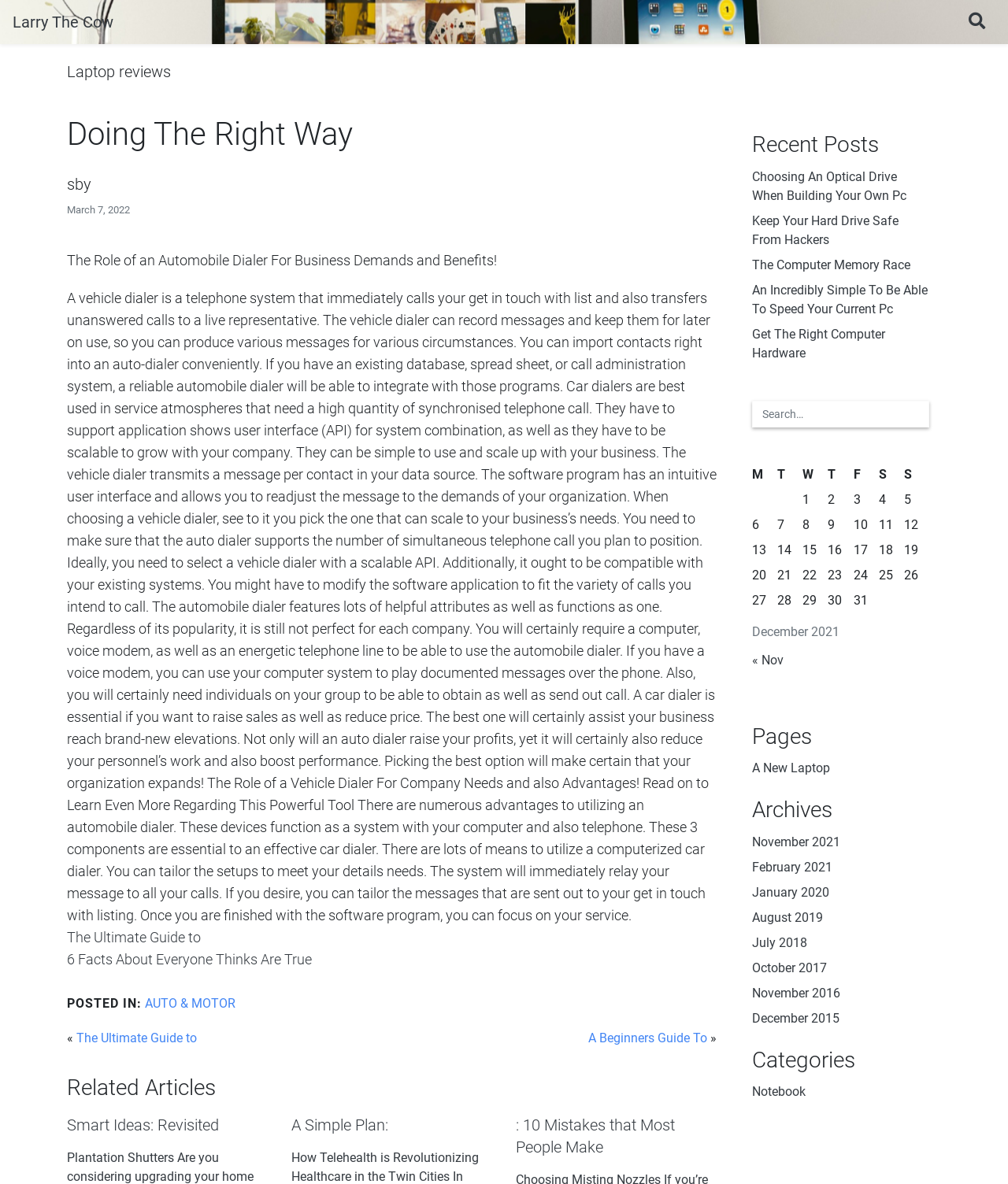Please identify the primary heading of the webpage and give its text content.

Doing The Right Way